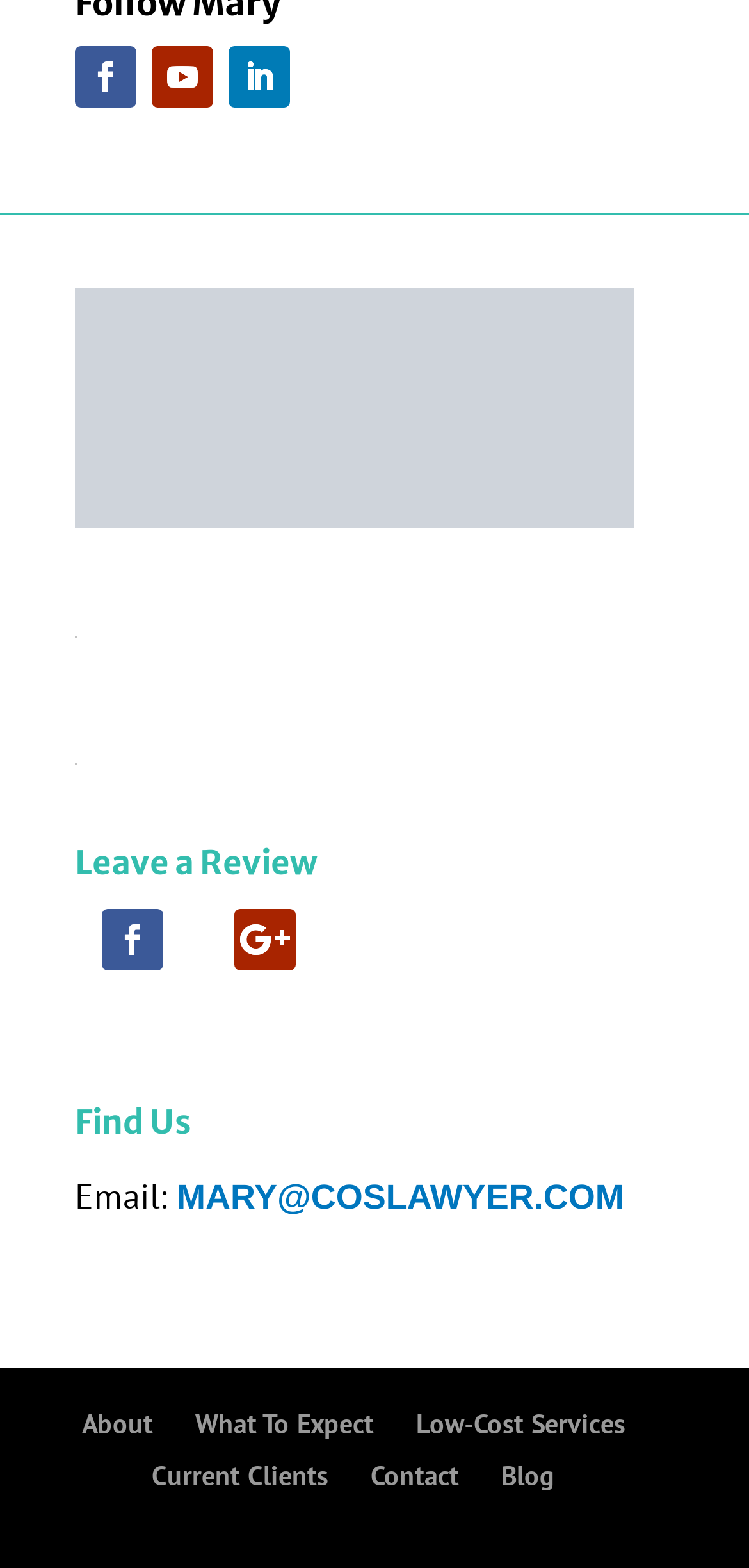Please find the bounding box coordinates of the element that needs to be clicked to perform the following instruction: "Subscribe with email". The bounding box coordinates should be four float numbers between 0 and 1, represented as [left, top, right, bottom].

None